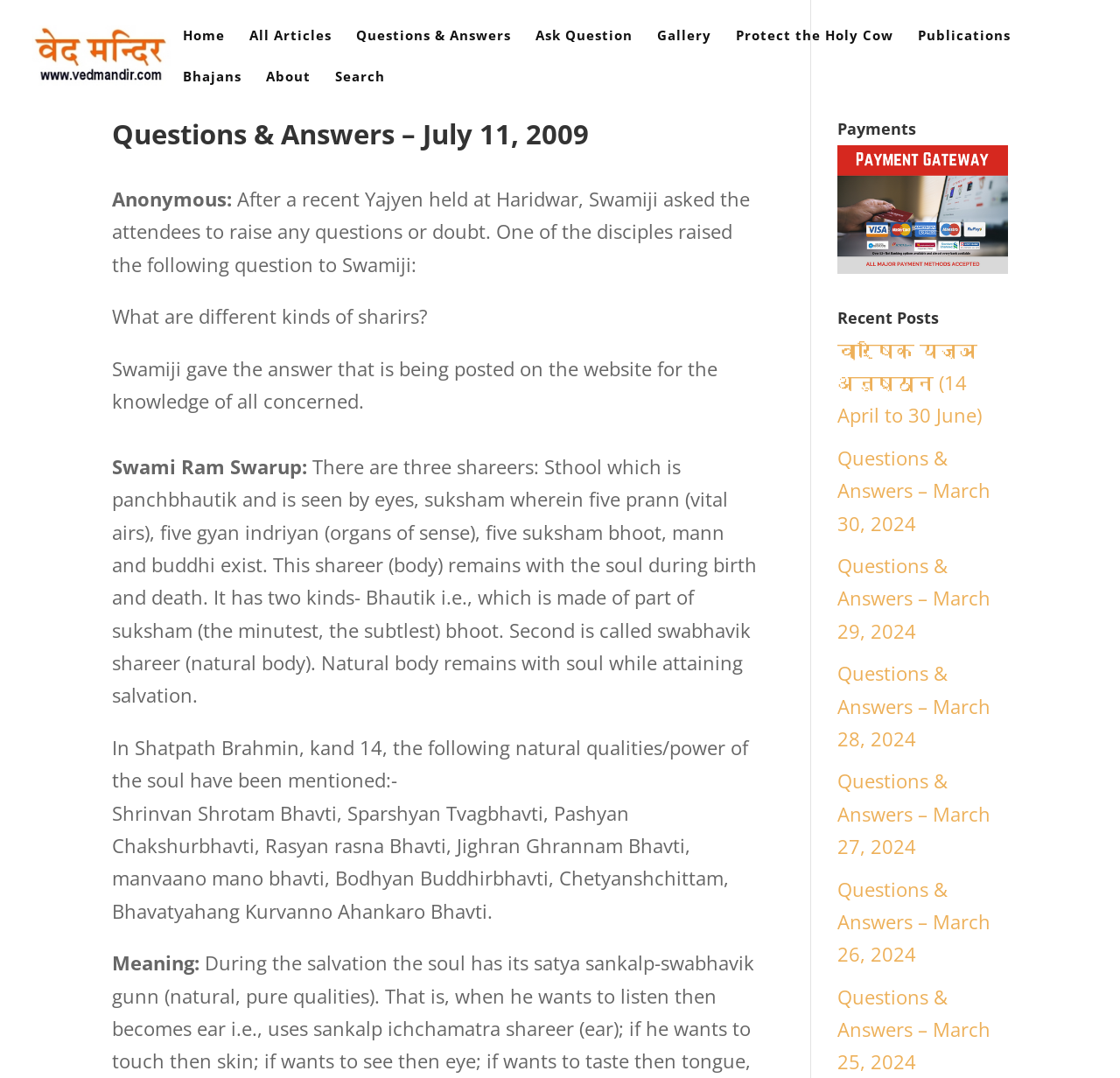Respond to the following query with just one word or a short phrase: 
What is the purpose of the 'Ask Question' link?

To ask a question